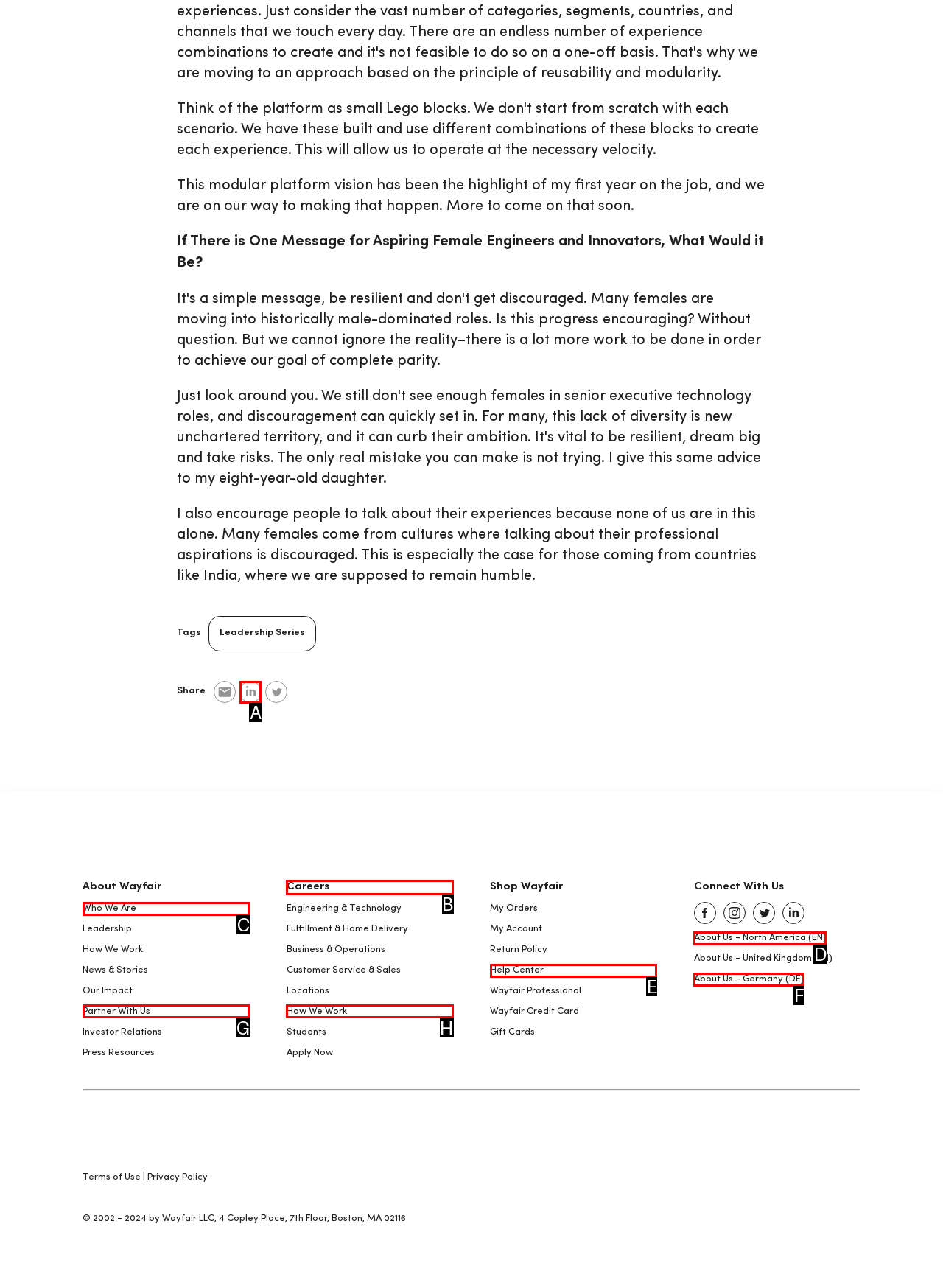Provide the letter of the HTML element that you need to click on to perform the task: Connect with us on LinkedIn.
Answer with the letter corresponding to the correct option.

A